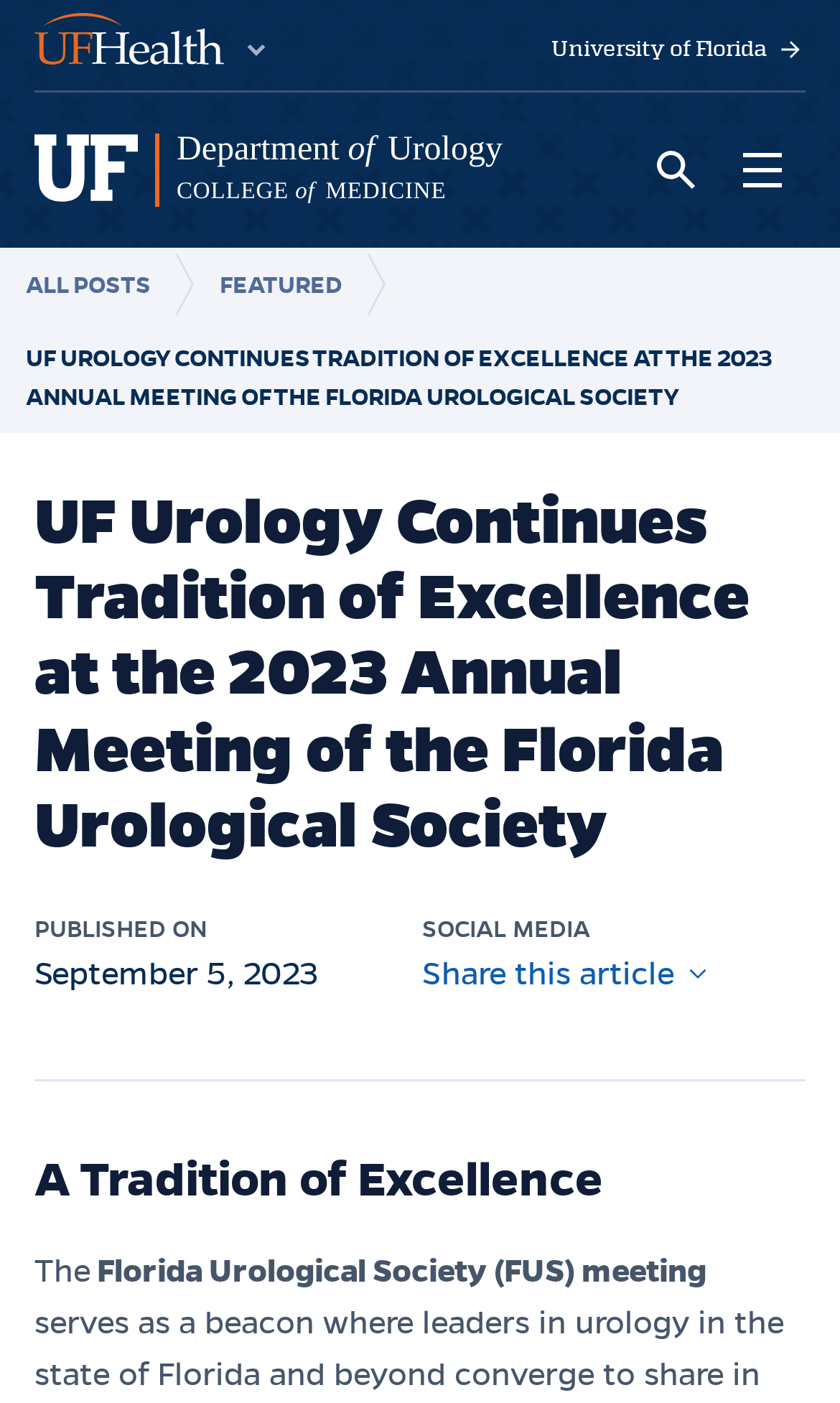Based on the visual content of the image, answer the question thoroughly: What is the date of publication of the article?

I found the date of publication by looking at the text 'PUBLISHED ON' followed by the date 'September 5, 2023' in the article metadata section.